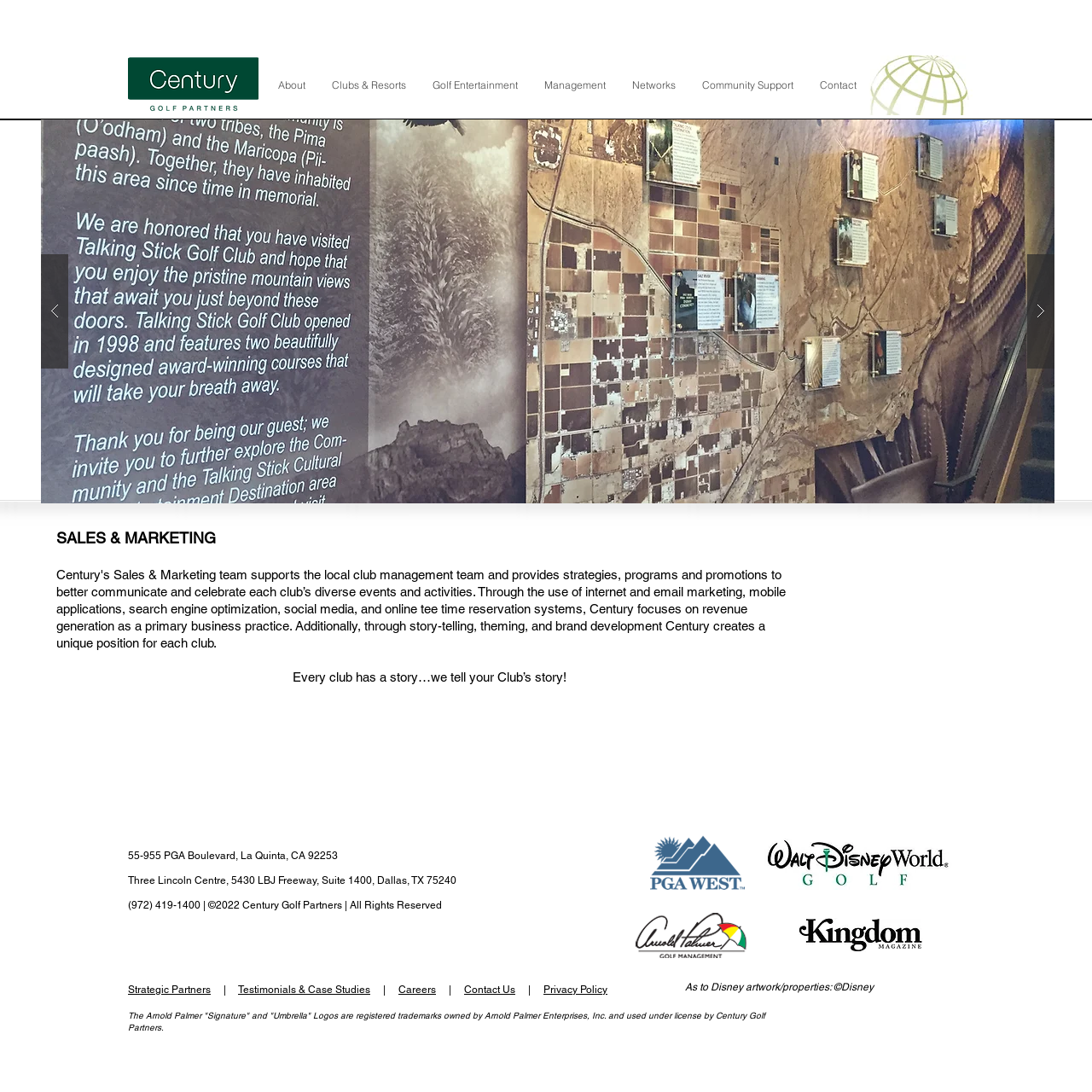Construct a thorough caption encompassing all aspects of the webpage.

The webpage is about Century Golf Partners, a company that provides sales and marketing services to golf clubs and resorts. At the top left corner, there is a logo of Century Golf Partners, which is a clickable link. Next to the logo, there is a navigation menu with links to different sections of the website, including "About", "Clubs & Resorts", "Golf Entertainment", "Management", "Networks", "Community Support", and "Contact".

Below the navigation menu, there is a main content area that takes up most of the page. The top section of this area features a slideshow gallery with two arrow buttons on either side to navigate through the slides. The current slide is indicated by a "1/3" label at the top right corner.

Below the slideshow, there is a heading that reads "SALES & MARKETING" in bold font, followed by a subheading that says "Every club has a story…we tell your Club’s story!". This section appears to be a brief introduction to the company's services.

At the bottom of the page, there is a footer section that contains contact information, including two addresses and a phone number. There are also links to various pages, such as "Strategic Partners", "Testimonials & Case Studies", "Careers", "Contact Us", "Privacy Policy", and others. Additionally, there are logos of various golf-related organizations, including PGA West, APGM, WDW Golf, and Kingdom Golf, which are all clickable links.

Throughout the page, there are several images and icons, including a globe icon at the top right corner, which is a clickable link. The overall layout of the page is clean and easy to navigate, with clear headings and concise text.